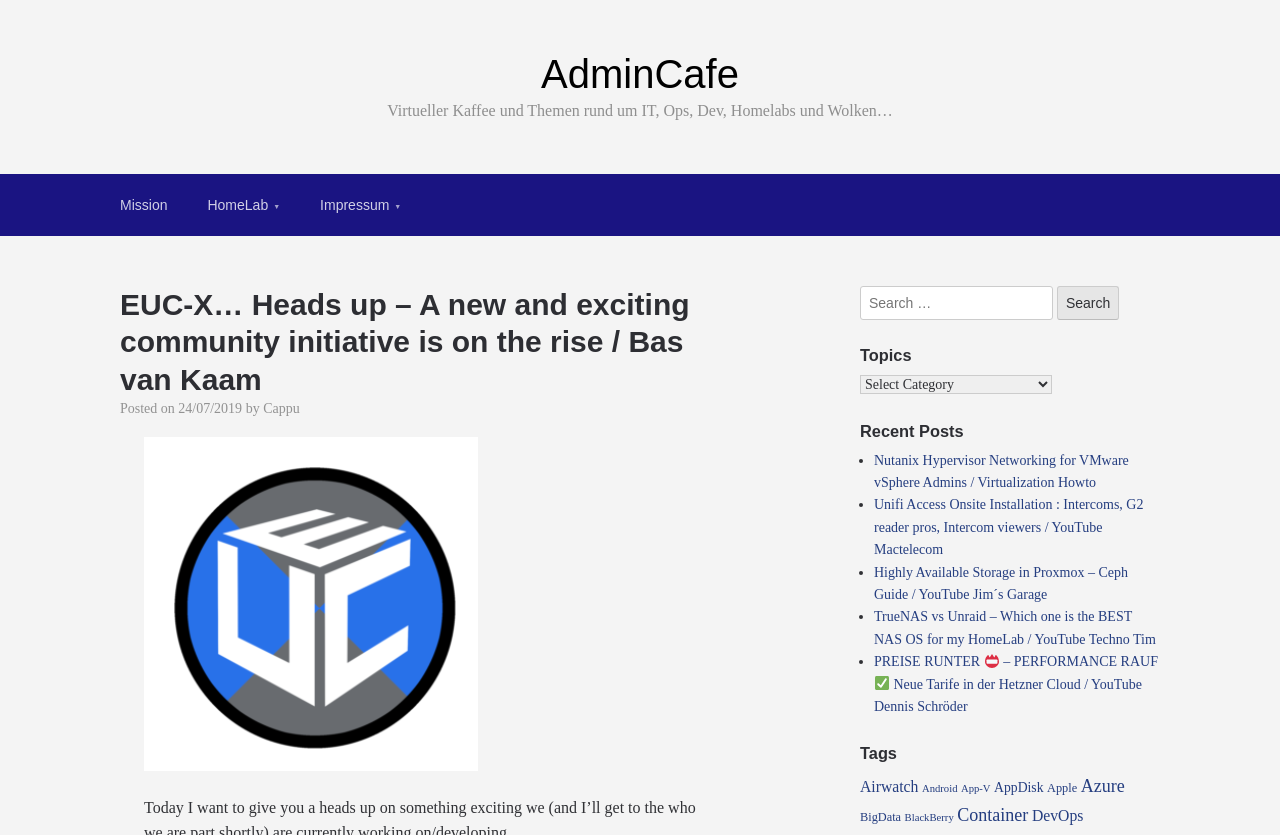Please identify the primary heading on the webpage and return its text.

EUC-X… Heads up – A new and exciting community initiative is on the rise / Bas van Kaam